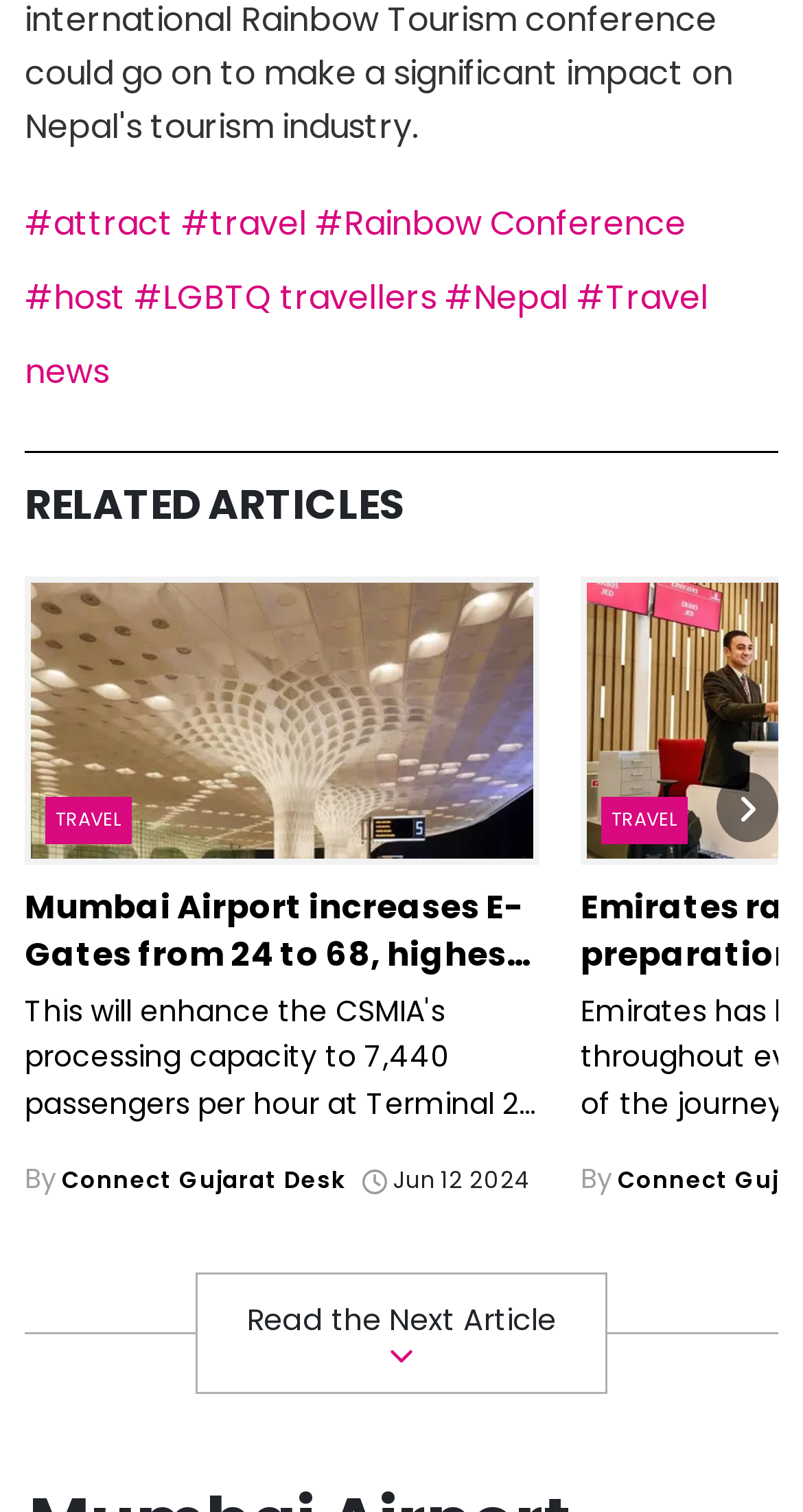Please identify the bounding box coordinates of the area I need to click to accomplish the following instruction: "Click on 'Travel news' link".

[0.031, 0.181, 0.882, 0.261]